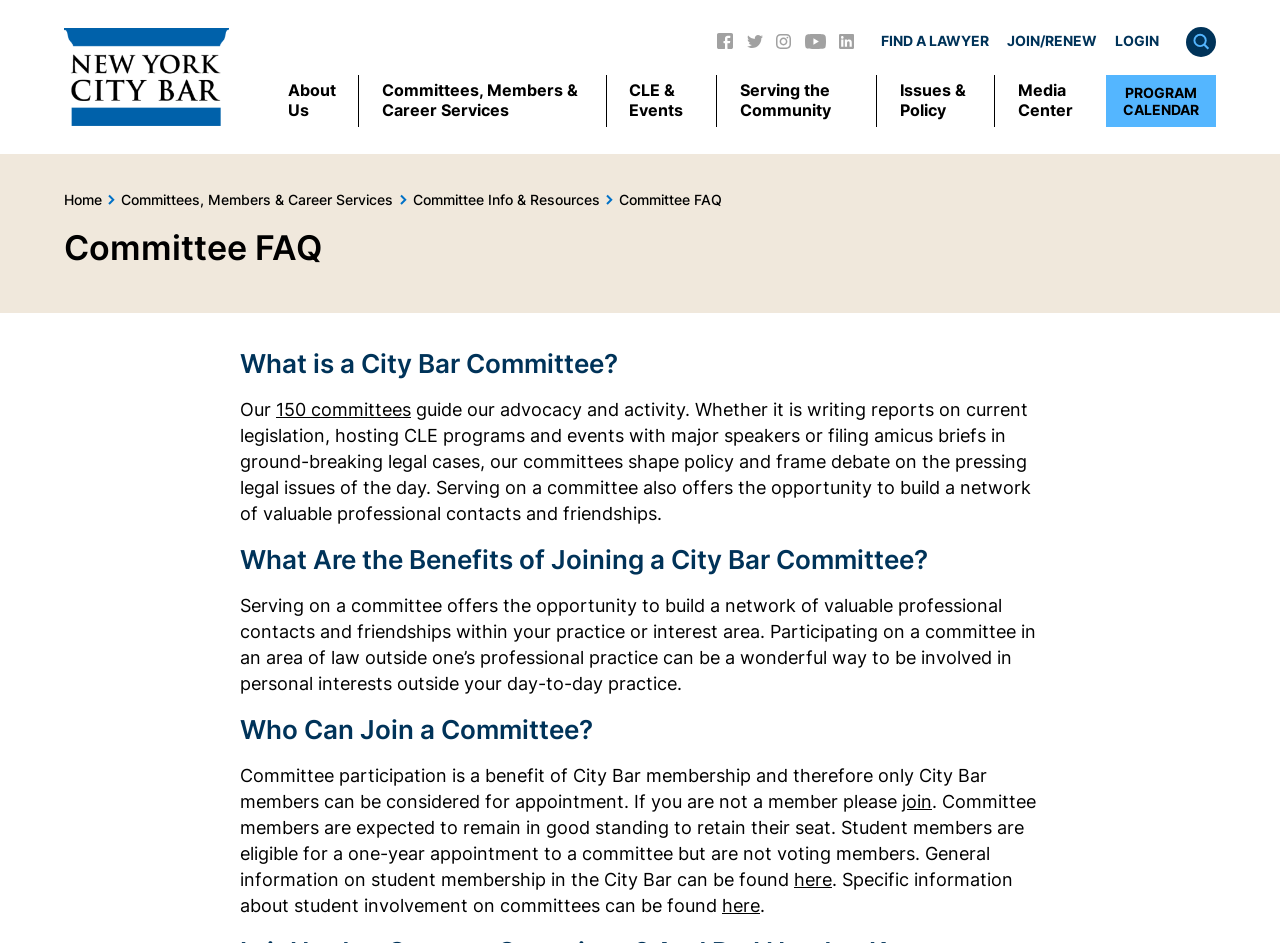Indicate the bounding box coordinates of the element that must be clicked to execute the instruction: "Go to the 'About Us' section". The coordinates should be given as four float numbers between 0 and 1, i.e., [left, top, right, bottom].

[0.225, 0.084, 0.262, 0.127]